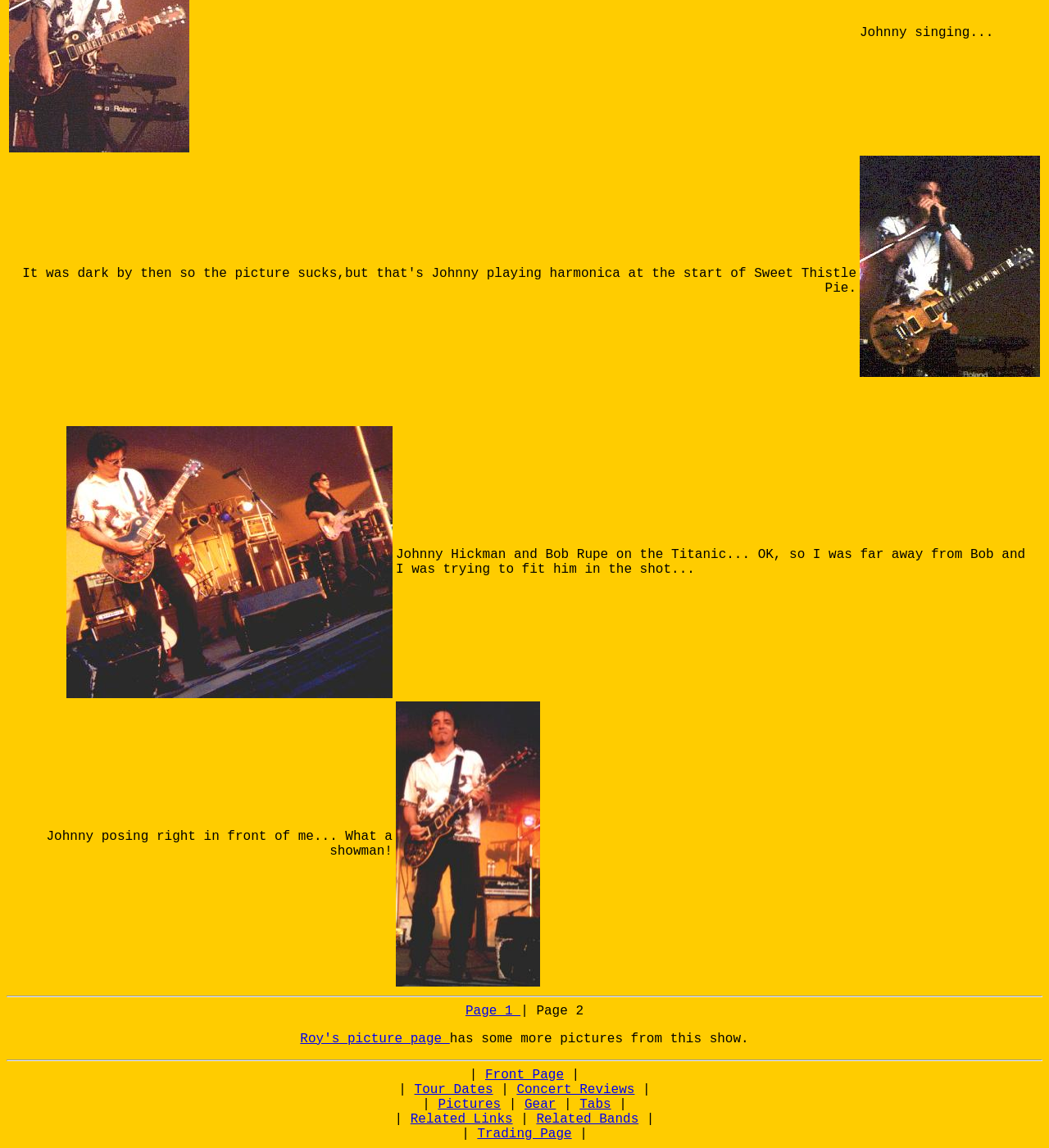What is Johnny playing in the first picture?
Please provide a single word or phrase as the answer based on the screenshot.

harmonica